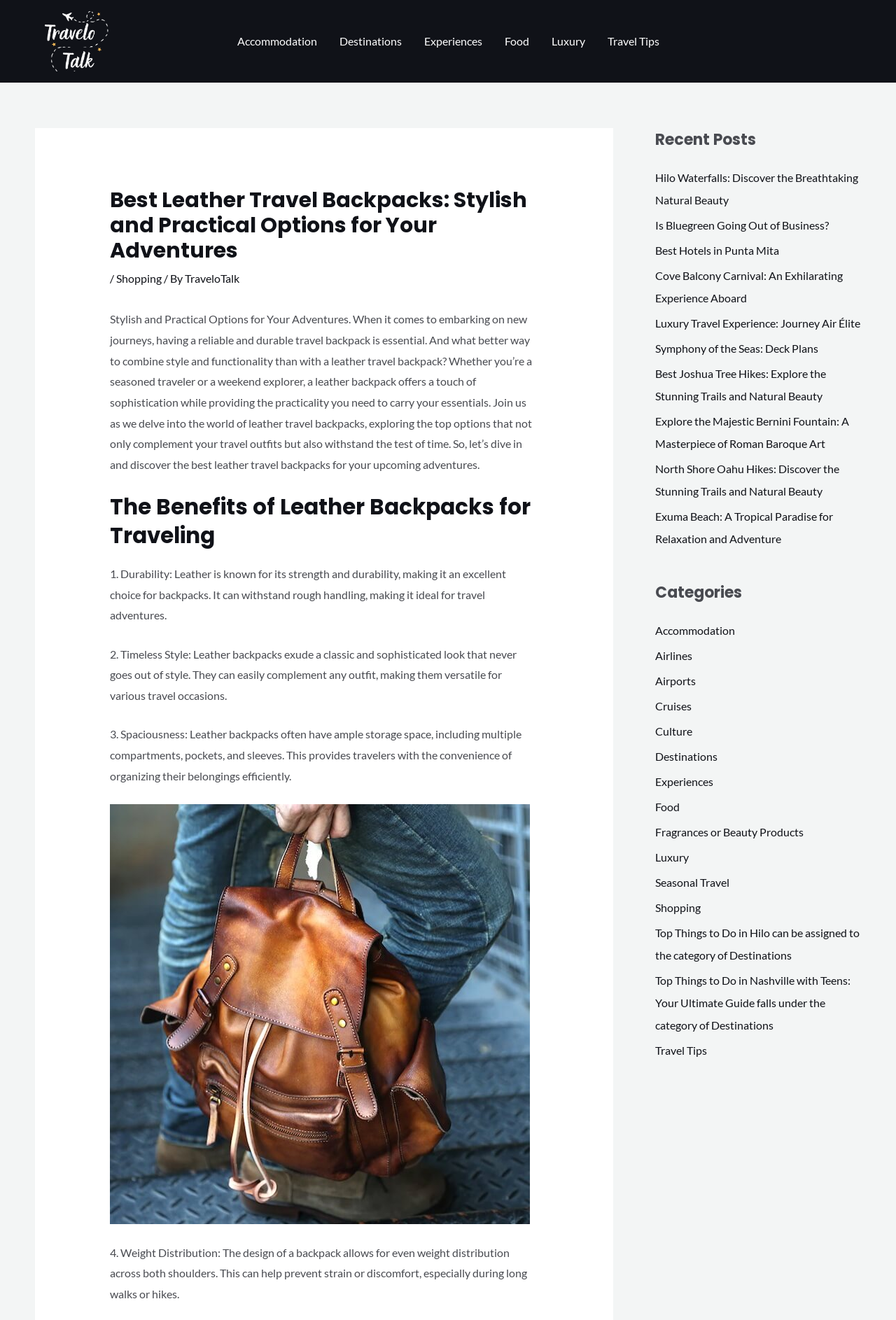Please specify the bounding box coordinates of the region to click in order to perform the following instruction: "Explore the 'Luxury' category".

[0.731, 0.644, 0.769, 0.654]